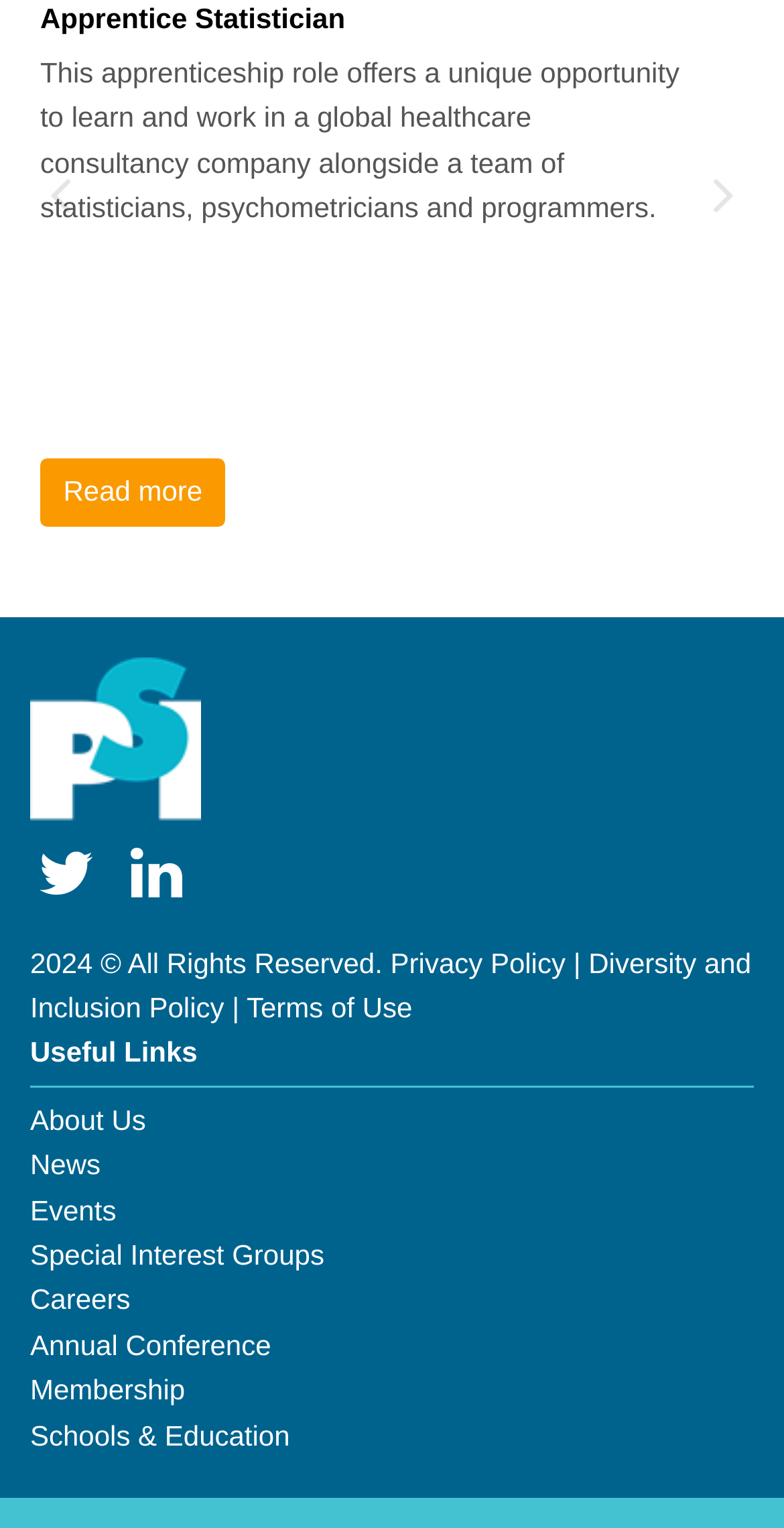Please respond to the question using a single word or phrase:
What is the copyright year?

2024